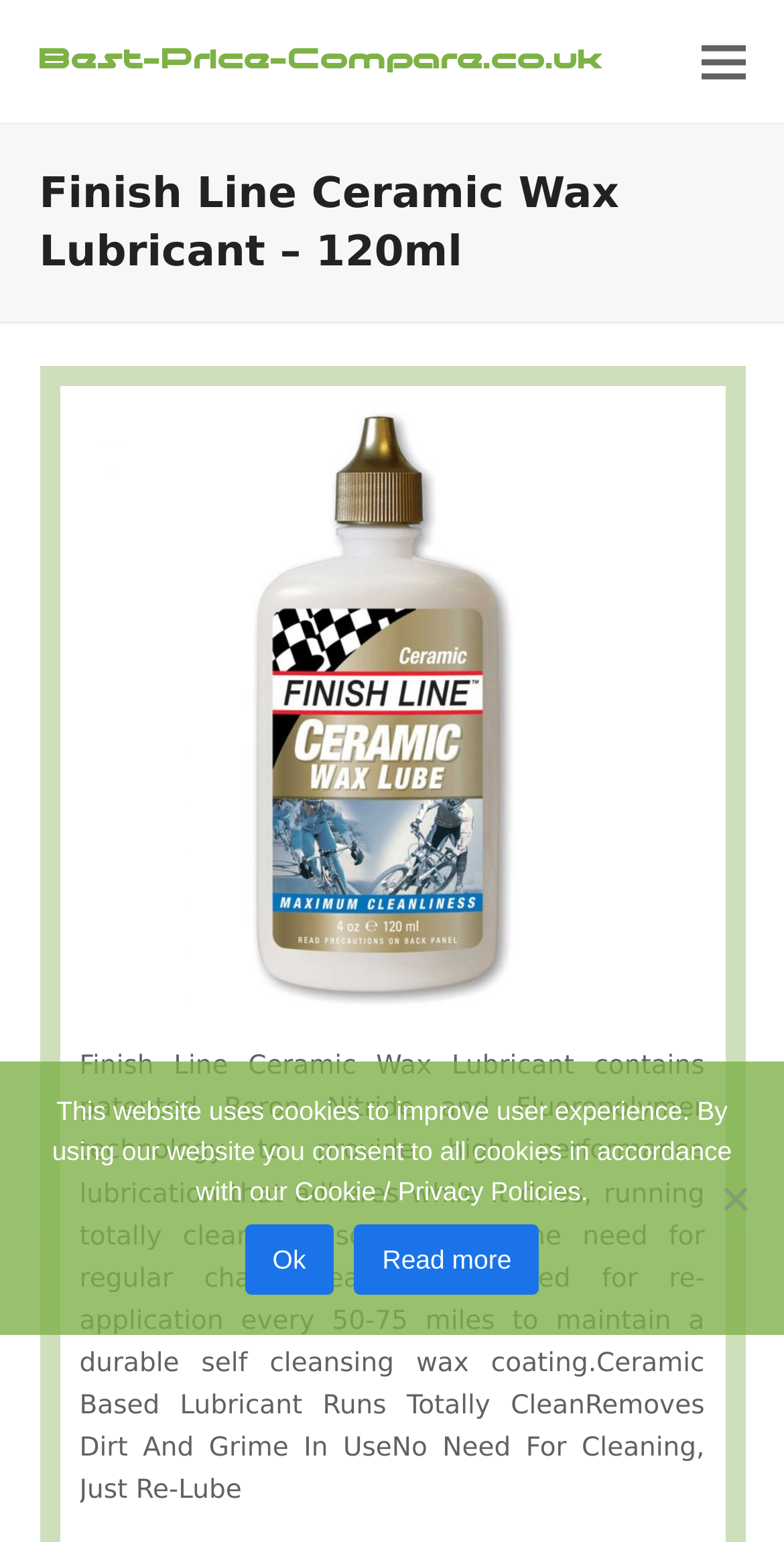Provide a short answer to the following question with just one word or phrase: What is the purpose of the product?

Provide high performance lubrication